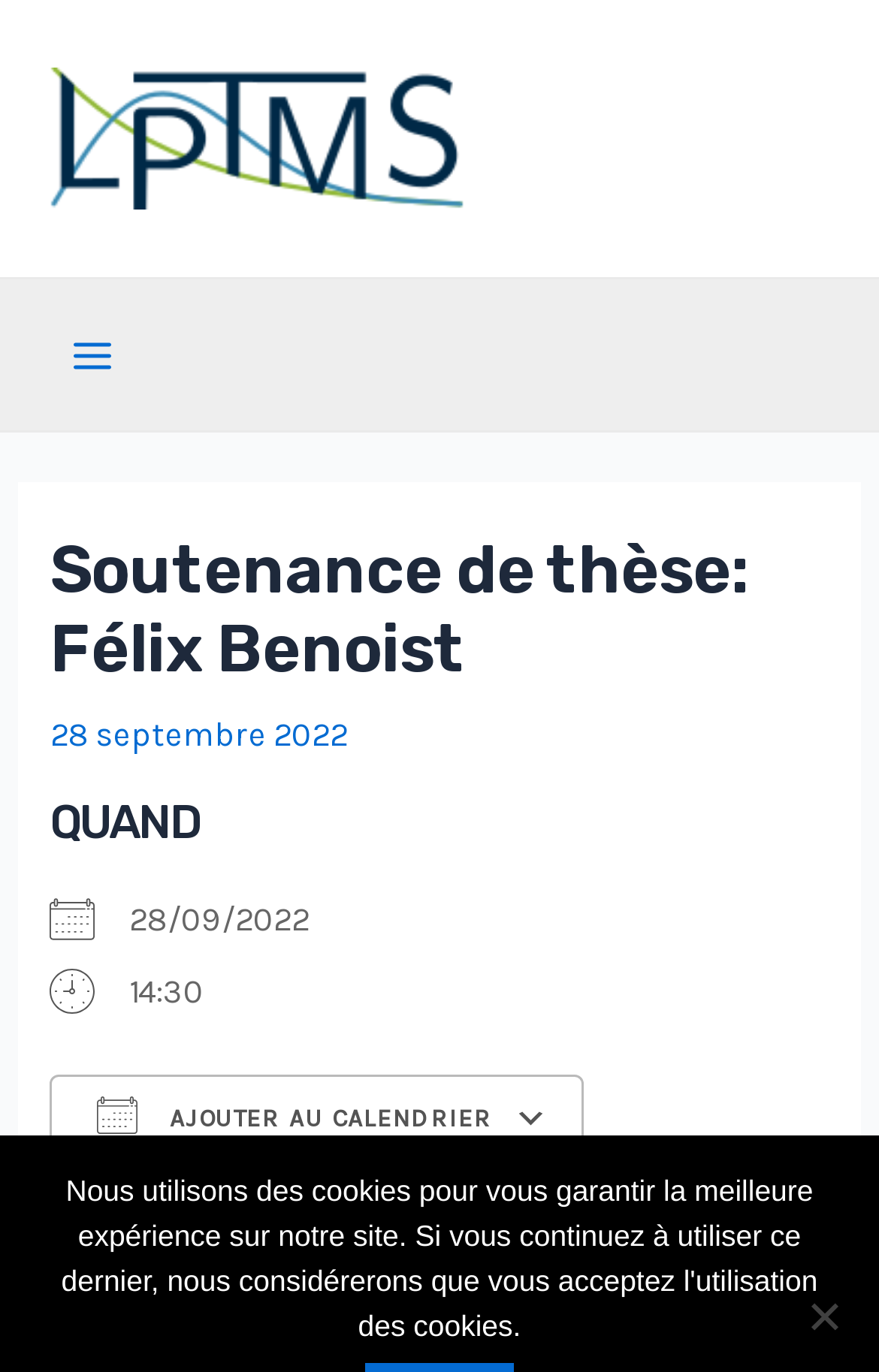Given the following UI element description: "Ajouter au Calendrier", find the bounding box coordinates in the webpage screenshot.

[0.058, 0.784, 0.665, 0.846]